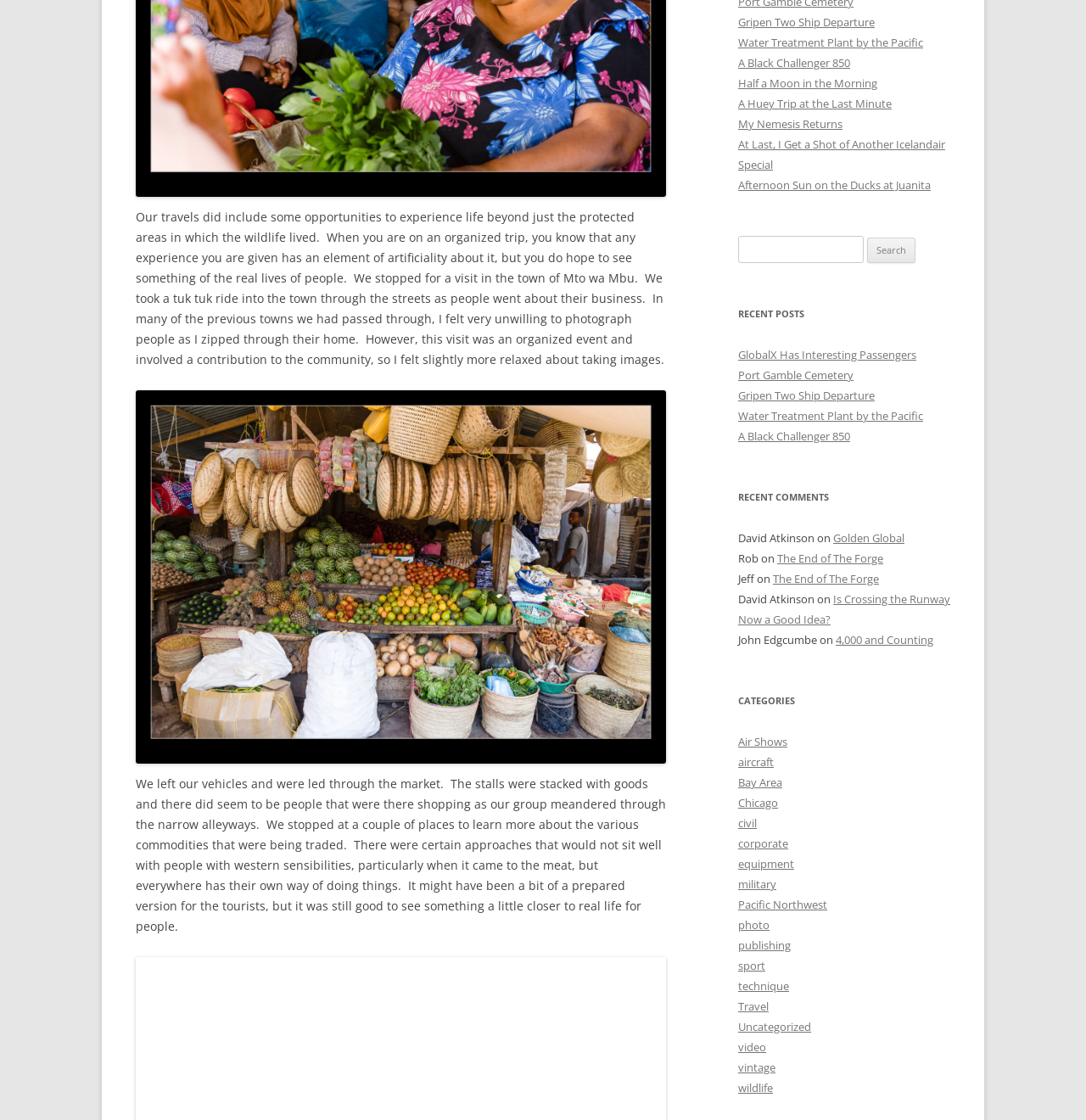Using the provided element description, identify the bounding box coordinates as (top-left x, top-left y, bottom-right x, bottom-right y). Ensure all values are between 0 and 1. Description: Pacific Northwest

[0.68, 0.801, 0.762, 0.815]